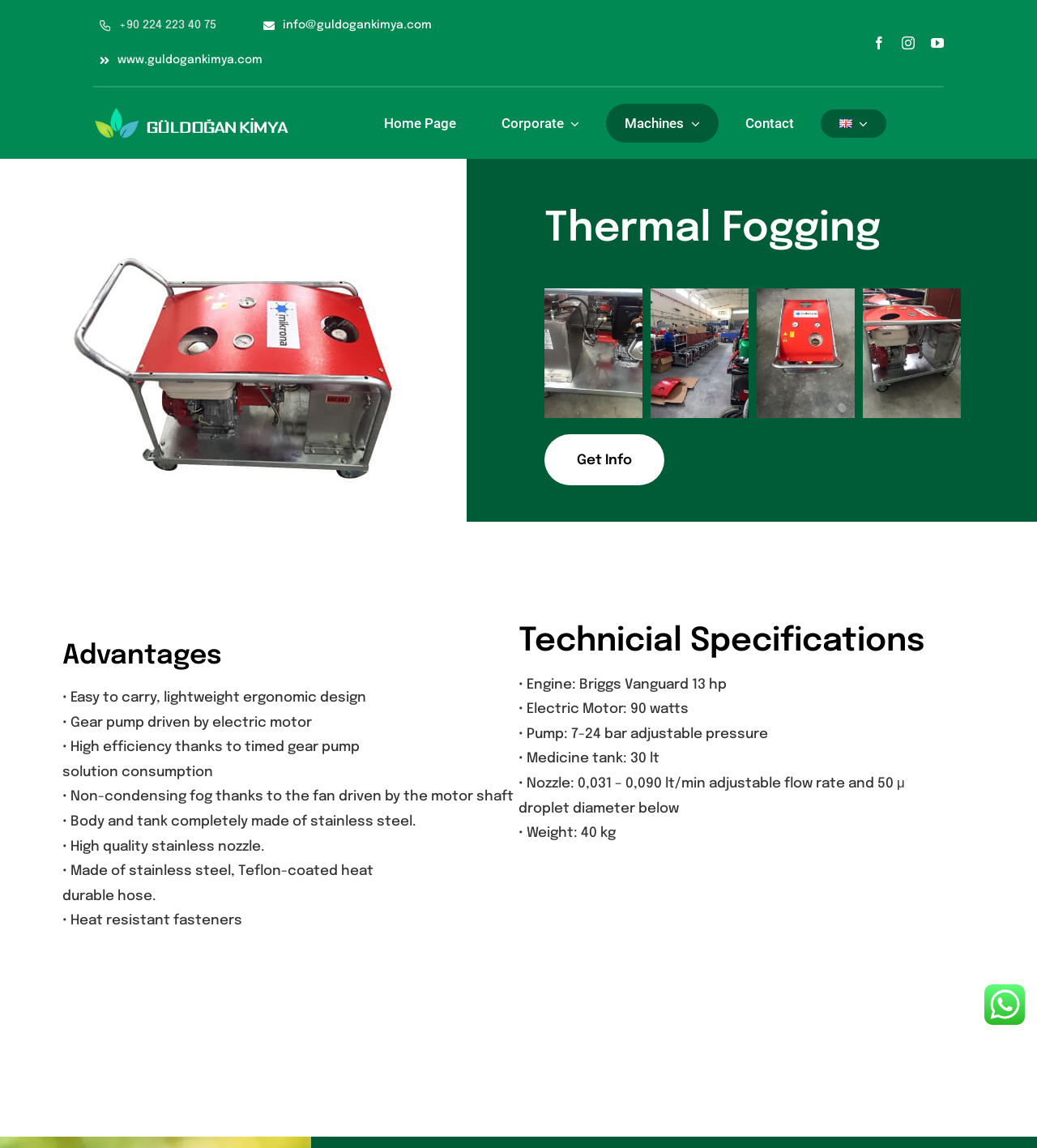Find the bounding box of the UI element described as follows: "+90 224 223 40 75".

[0.074, 0.007, 0.231, 0.037]